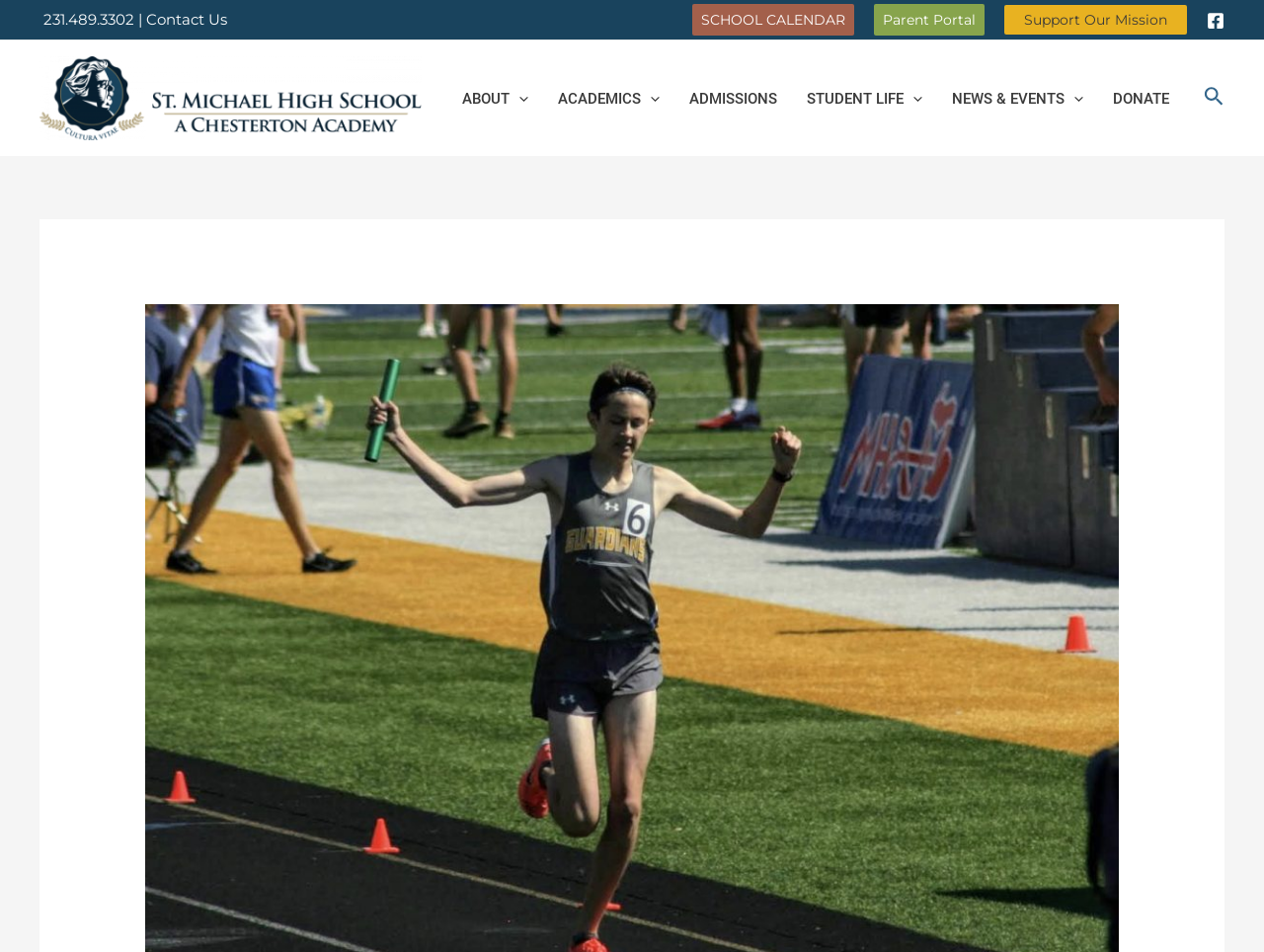What is the name of the school?
Using the visual information, reply with a single word or short phrase.

St. Michael High School A Chesterton Academy